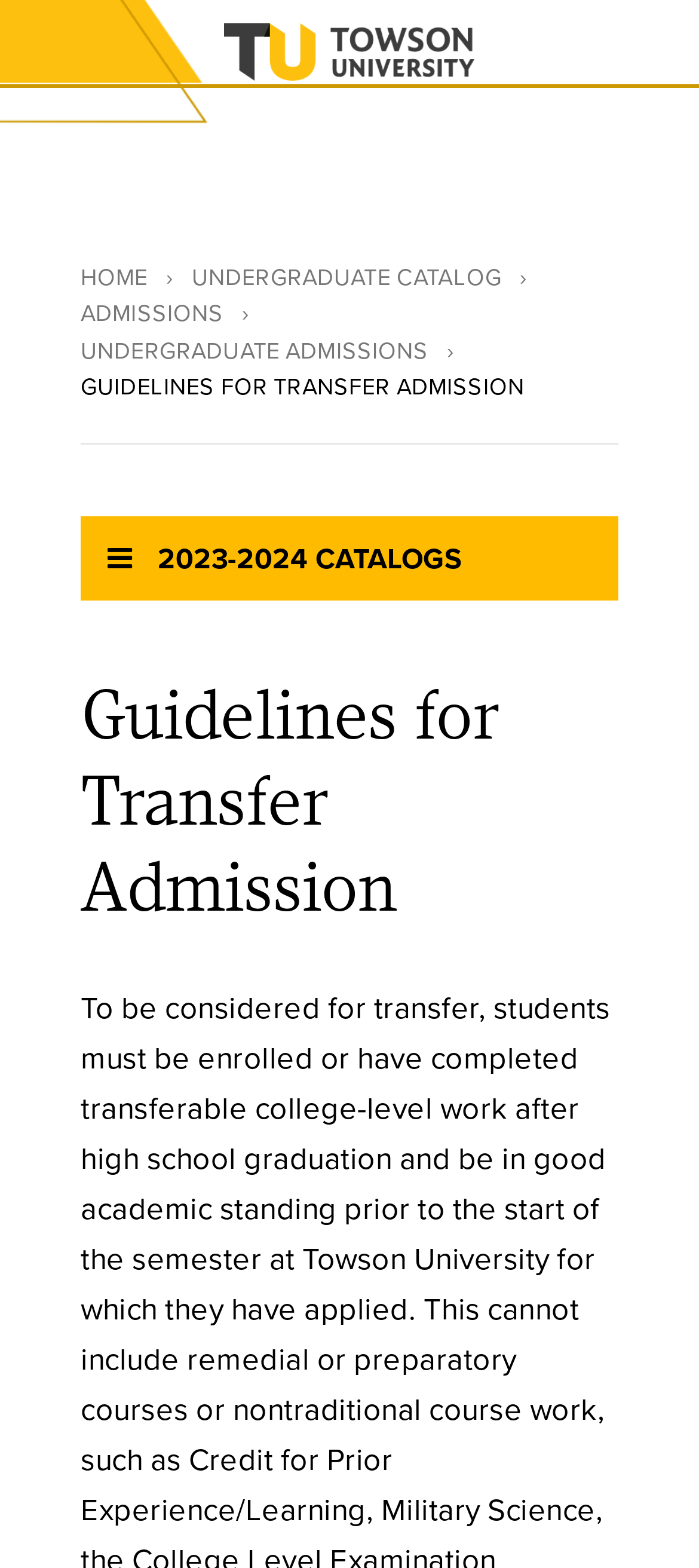Answer the question using only one word or a concise phrase: What is the main topic of this webpage?

Guidelines for Transfer Admission